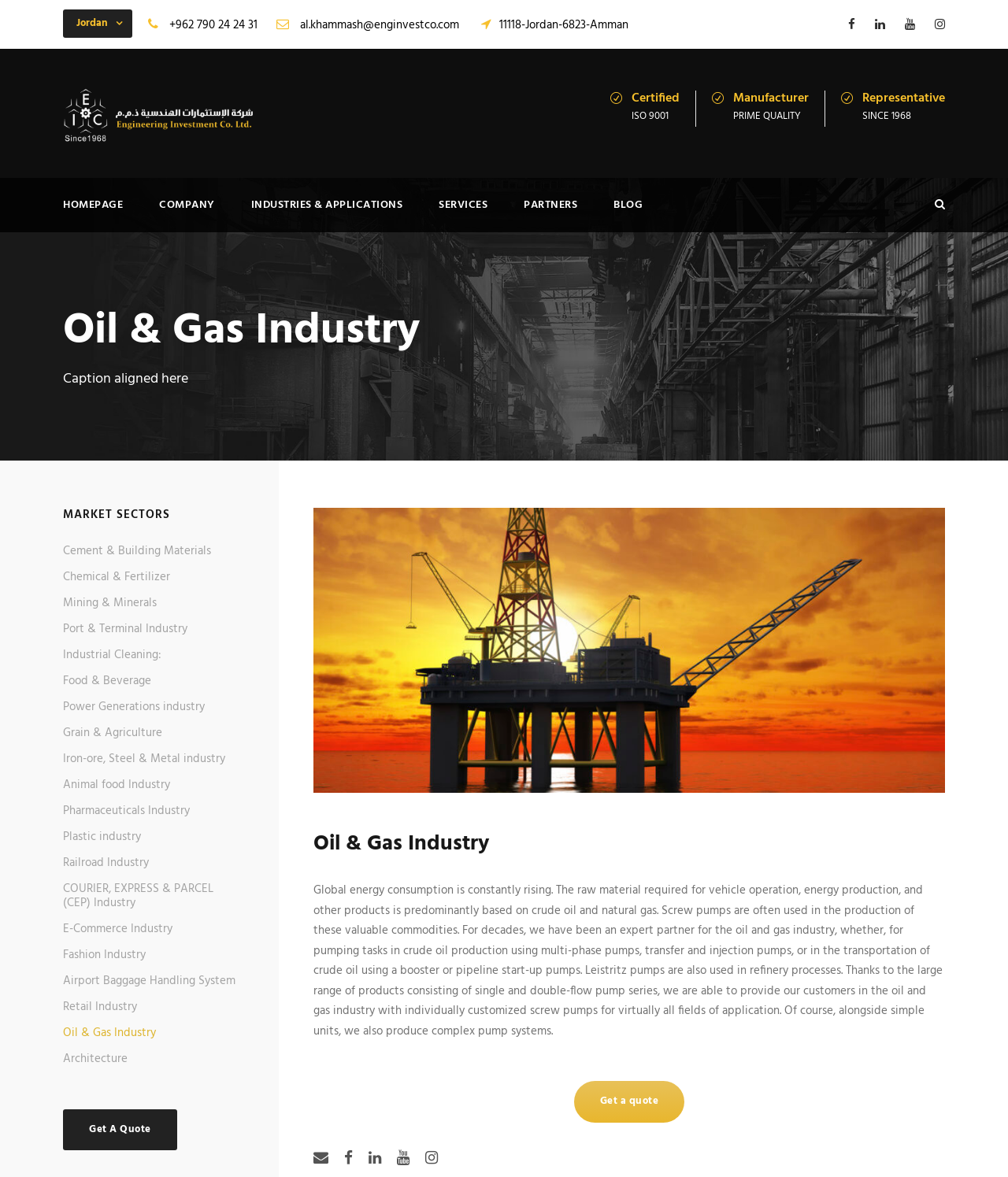Provide a one-word or brief phrase answer to the question:
What is the country of the company's location?

Jordan